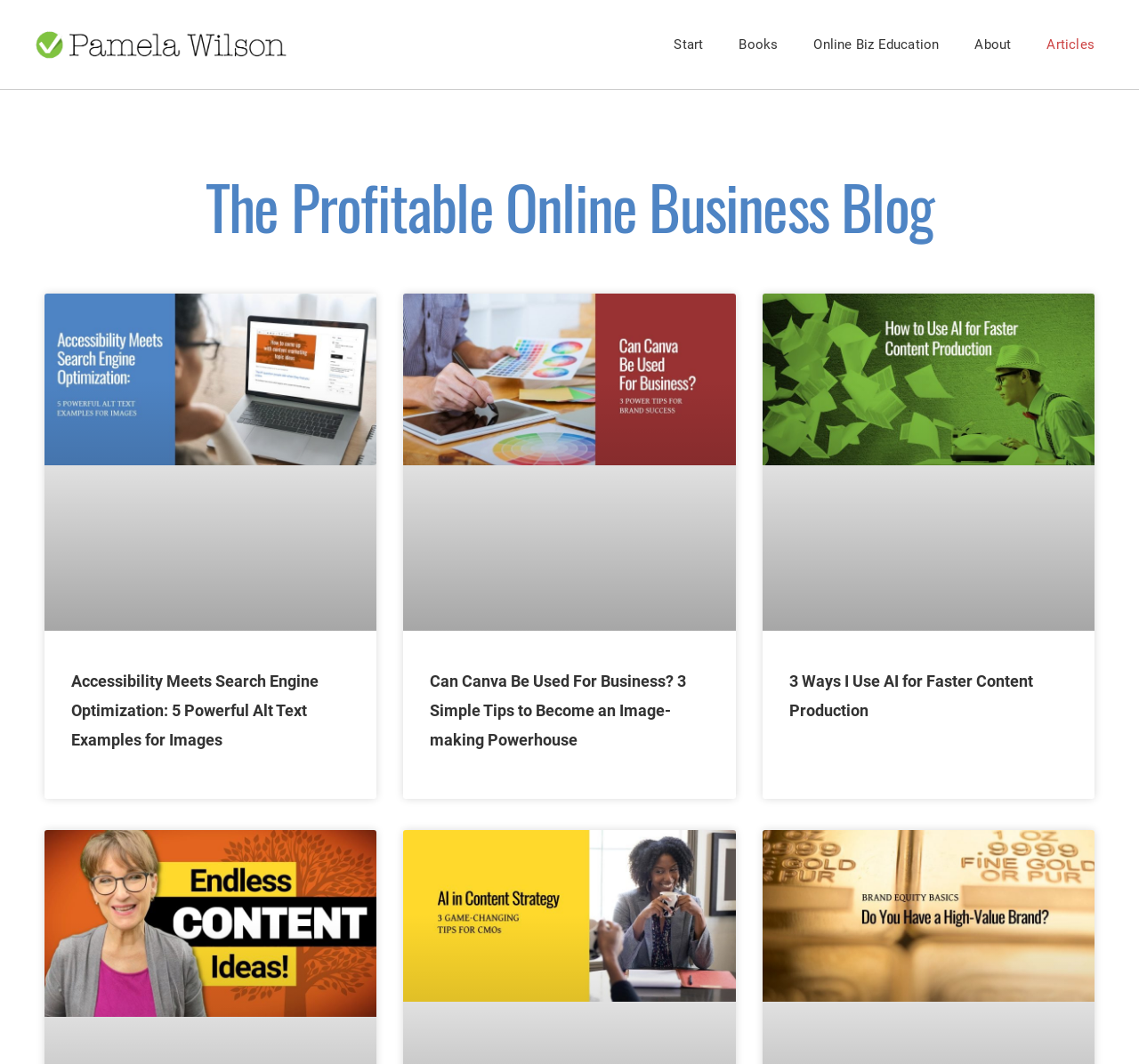Identify the bounding box coordinates of the region that should be clicked to execute the following instruction: "Click the 'Start' button".

[0.576, 0.025, 0.633, 0.059]